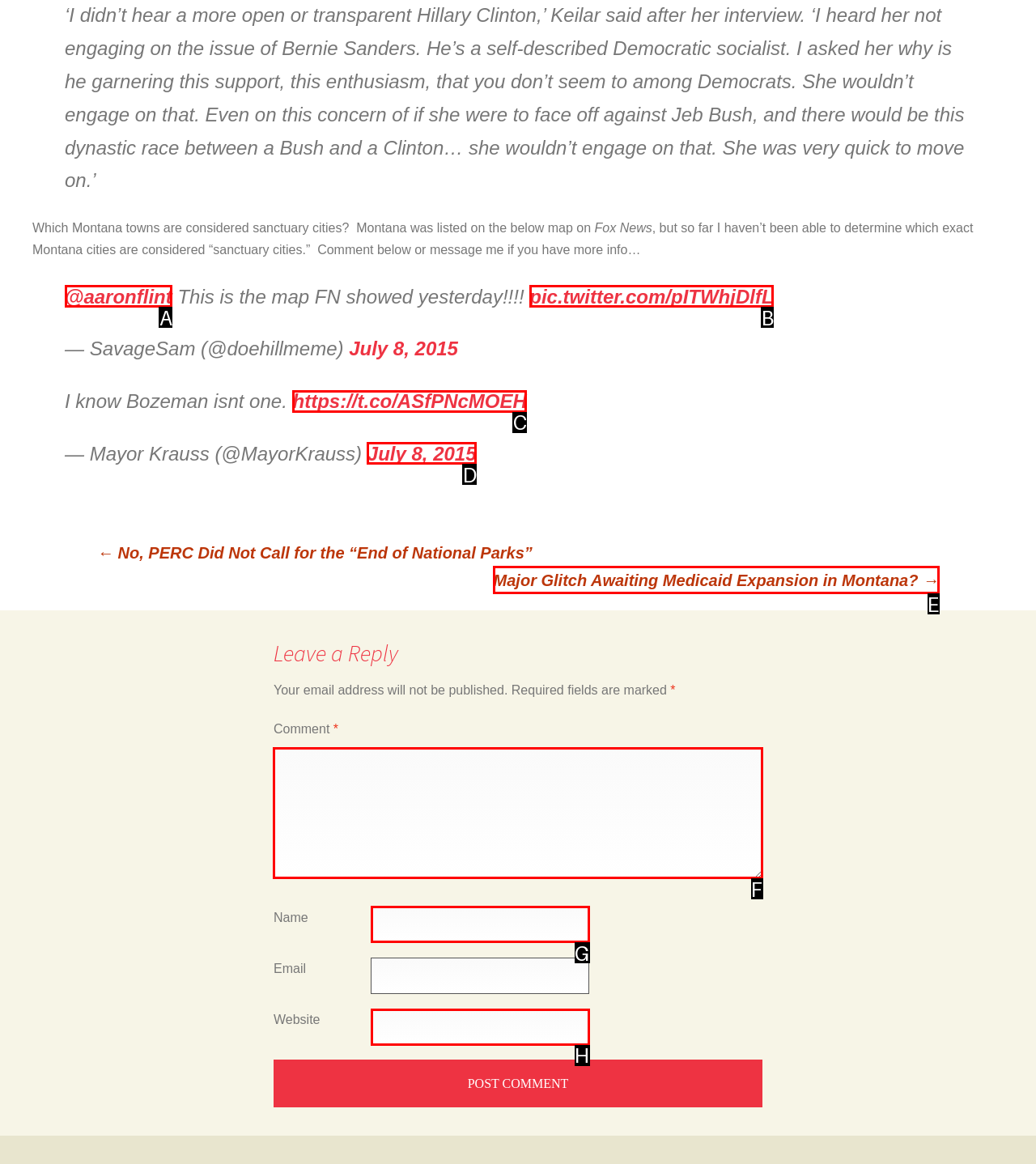Decide which UI element to click to accomplish the task: Get it on the app store
Respond with the corresponding option letter.

None